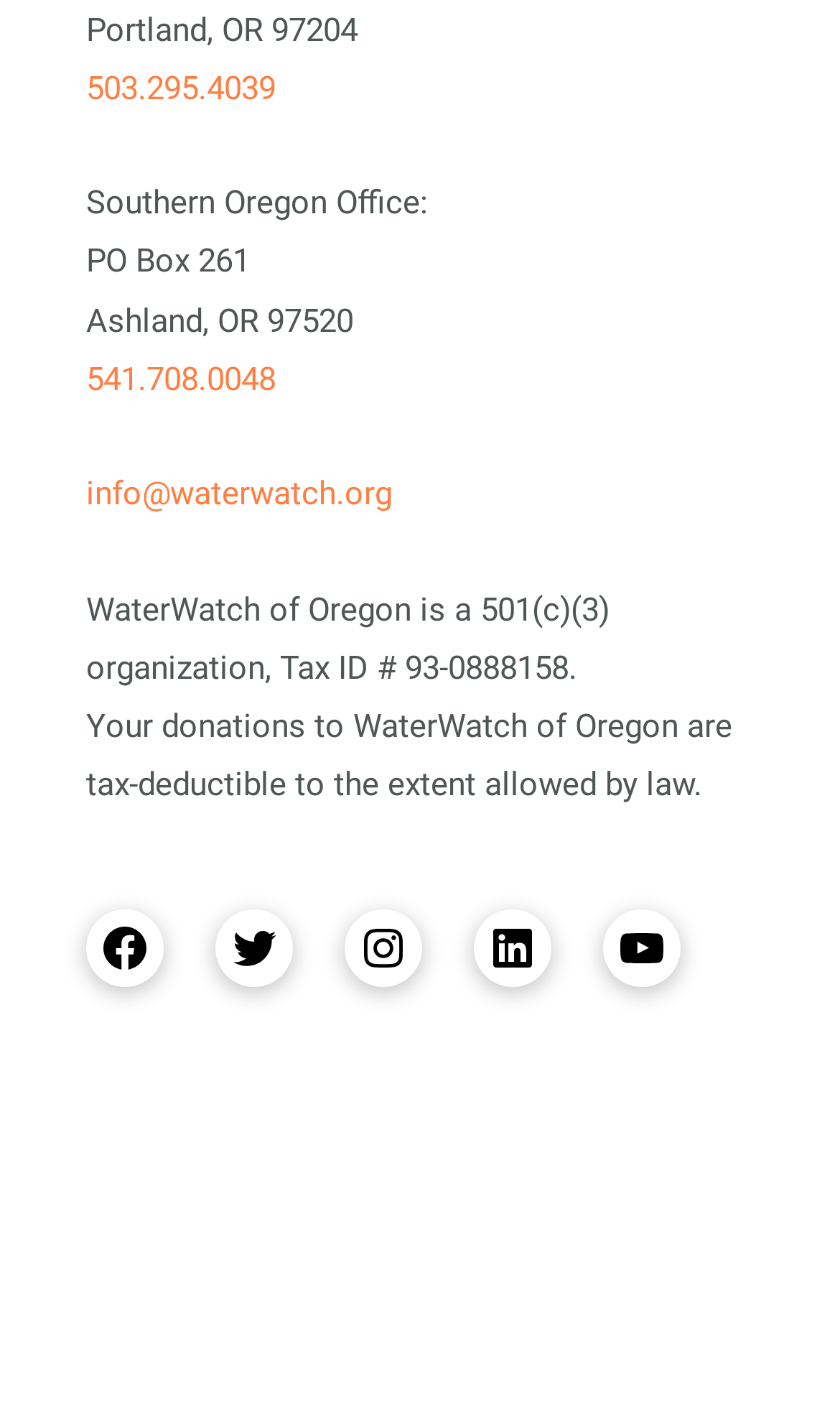Please locate the bounding box coordinates of the region I need to click to follow this instruction: "Call the Portland office".

[0.103, 0.048, 0.328, 0.075]